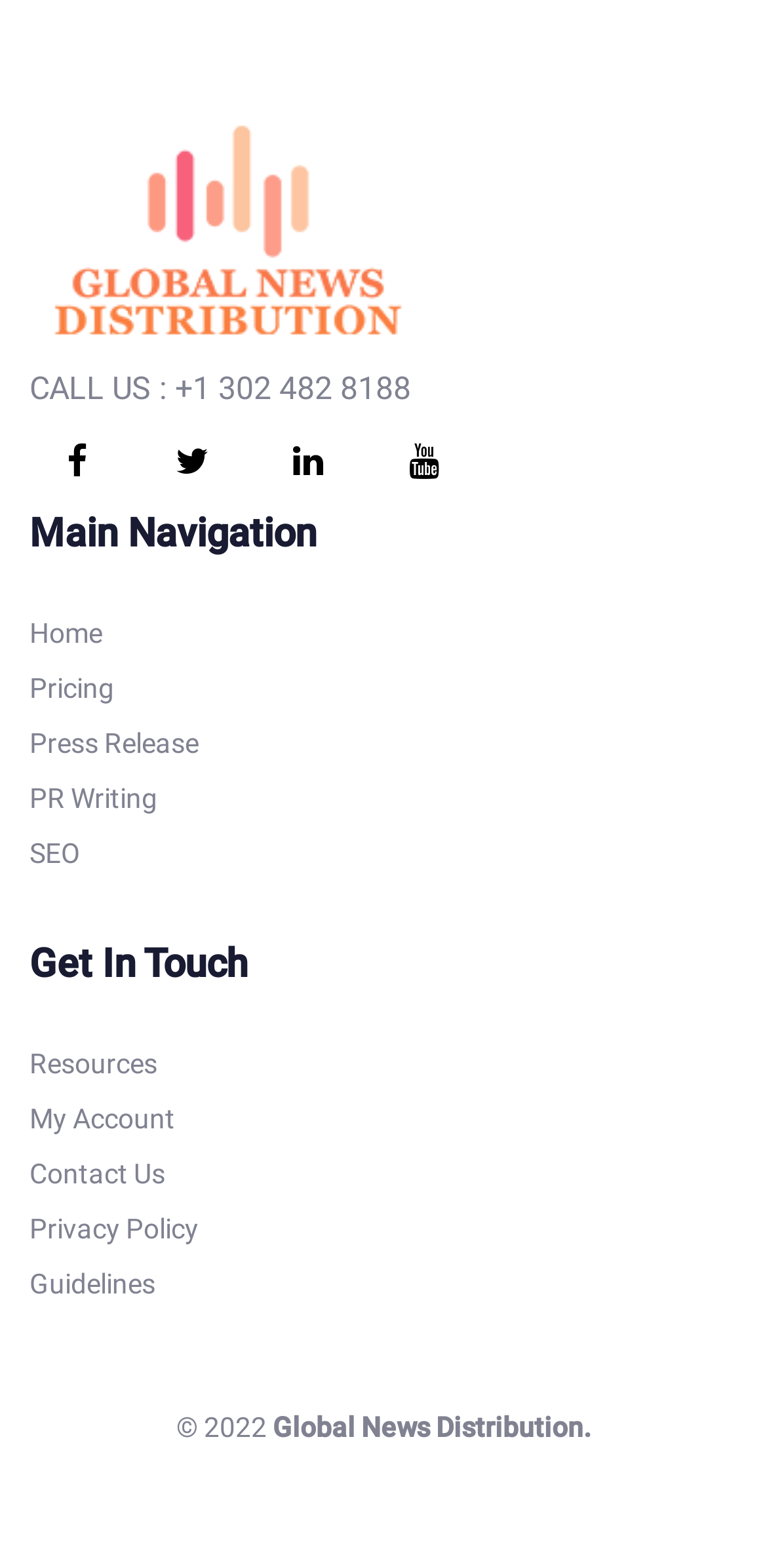Respond with a single word or short phrase to the following question: 
How many social media links are there?

4